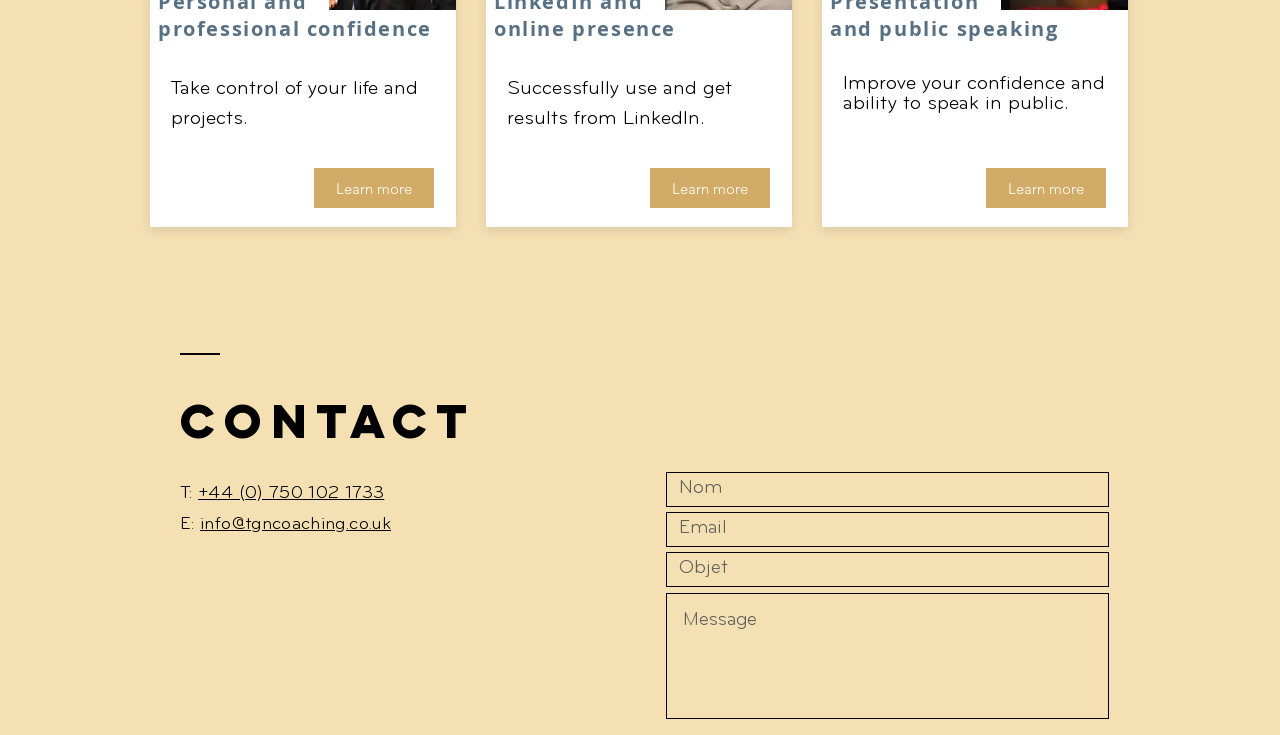Find the bounding box coordinates of the area to click in order to follow the instruction: "Enter your name".

[0.52, 0.642, 0.866, 0.69]